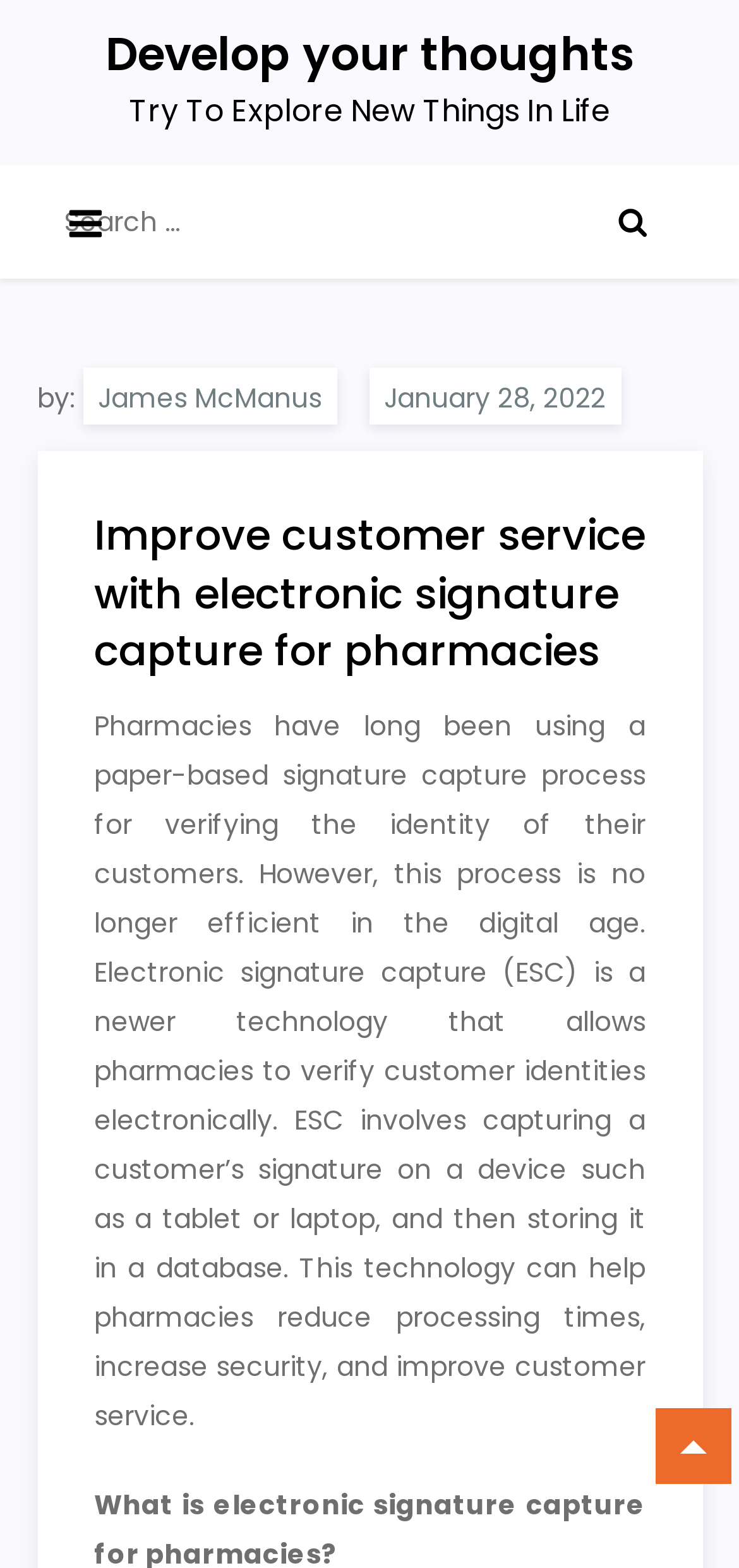Give a detailed overview of the webpage's appearance and contents.

The webpage is about improving customer service with electronic signature capture for pharmacies. At the top, there is a link to "Develop your thoughts" and a static text "Try To Explore New Things In Life". Below these elements, there is a button to expand the primary menu, a search bar with a placeholder text "Search for:", and a search button. 

On the right side of the search bar, there is a button with an image, followed by the author's name "James McManus" and the publication date "January 28, 2022". 

The main content of the webpage is a heading "Improve customer service with electronic signature capture for pharmacies" followed by a paragraph of text that explains the benefits of electronic signature capture for pharmacies, including reducing processing times, increasing security, and improving customer service. 

At the bottom right corner of the page, there is another link.